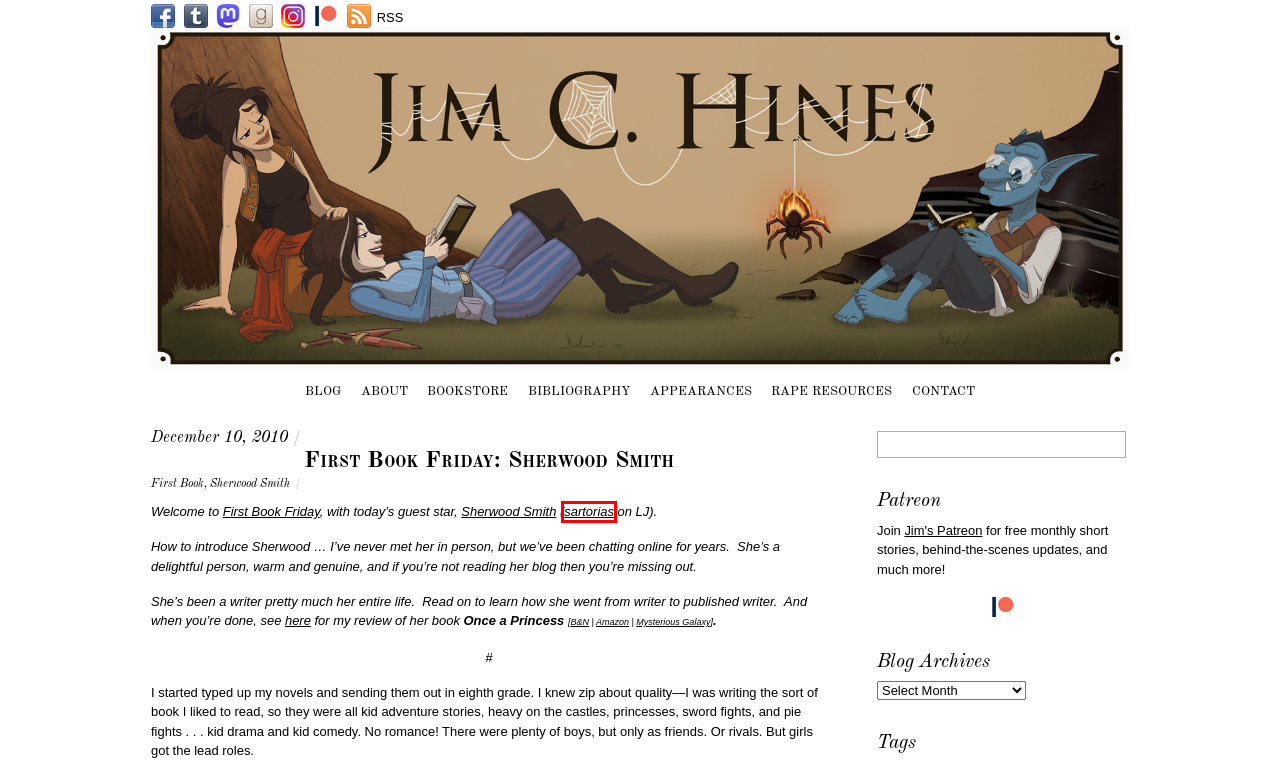You have a screenshot of a webpage where a red bounding box highlights a specific UI element. Identify the description that best matches the resulting webpage after the highlighted element is clicked. The choices are:
A. Rape | Jim C. Hines
B. Oached Pish — LiveJournal
C. Jim C. Hines
D. About Jim | Jim C. Hines
E. Appearances | Jim C. Hines
F. Bookstore | Jim C. Hines
G. Jim C. Hines, SF/F Author
H. Sherwood Smith | Writer of fantasy, historical romance, and science fiction

B